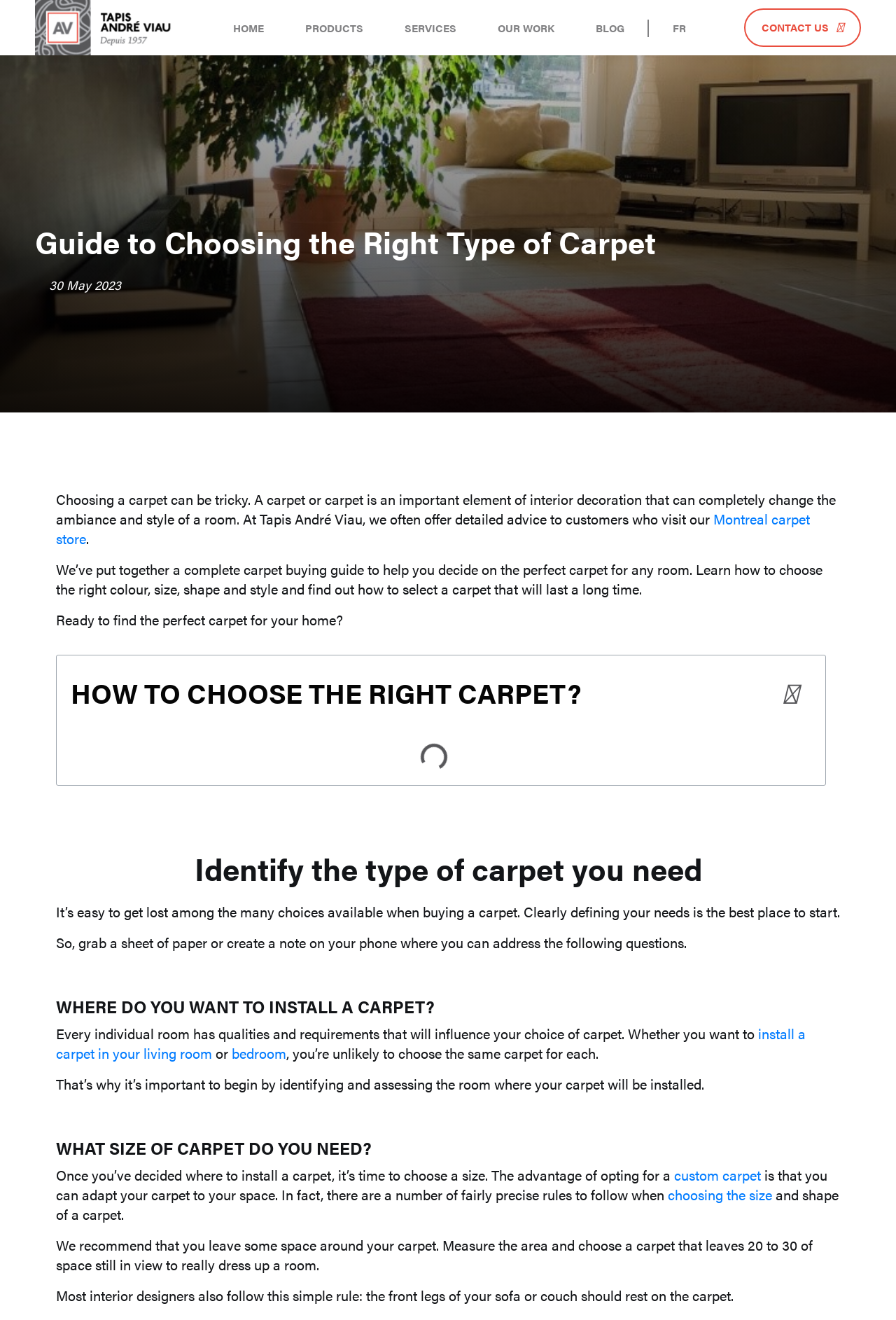Find the bounding box coordinates of the area that needs to be clicked in order to achieve the following instruction: "Close the table of contents". The coordinates should be specified as four float numbers between 0 and 1, i.e., [left, top, right, bottom].

[0.874, 0.507, 0.89, 0.542]